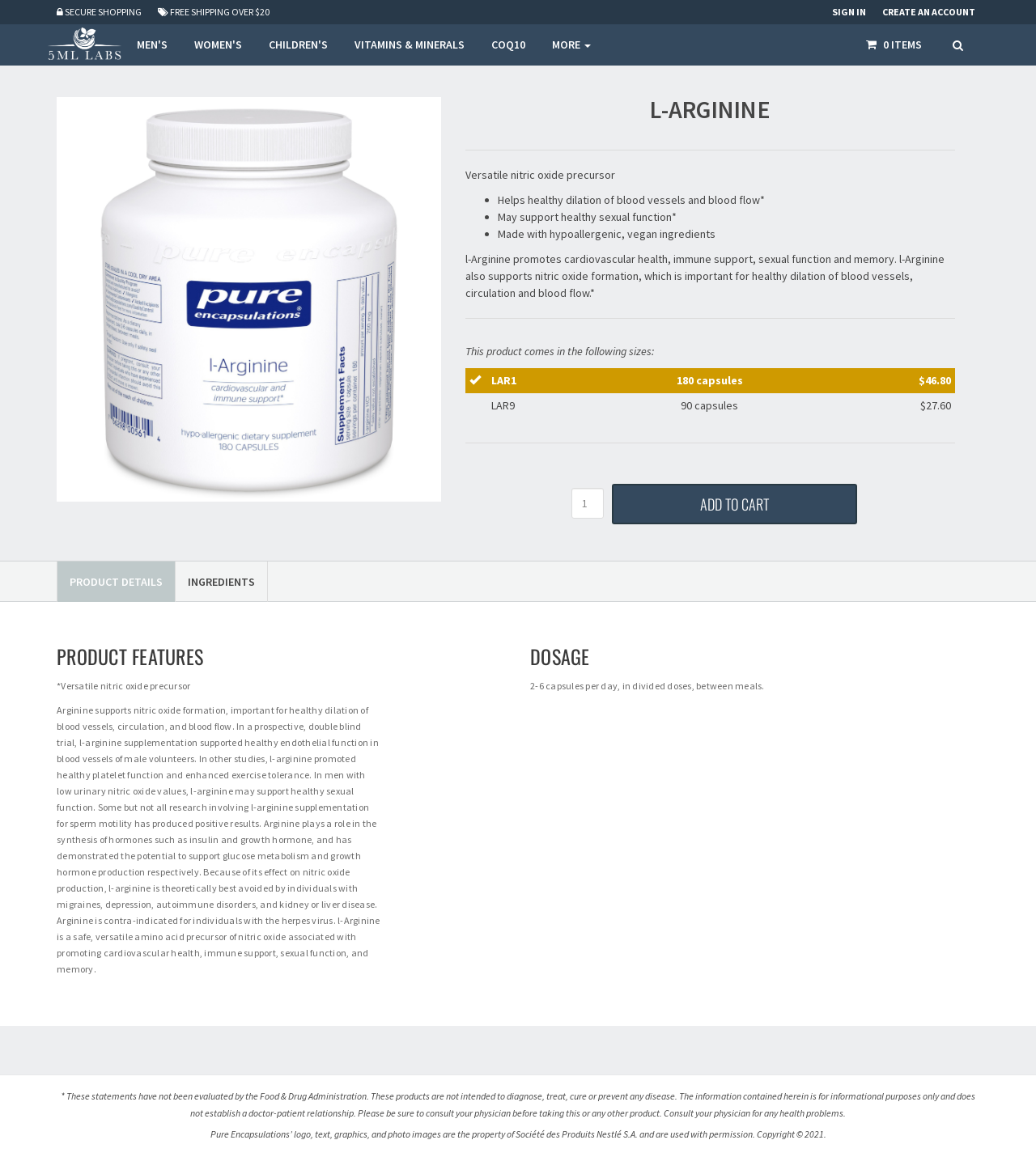Determine the bounding box coordinates for the area you should click to complete the following instruction: "Create an account".

[0.852, 0.0, 0.957, 0.021]